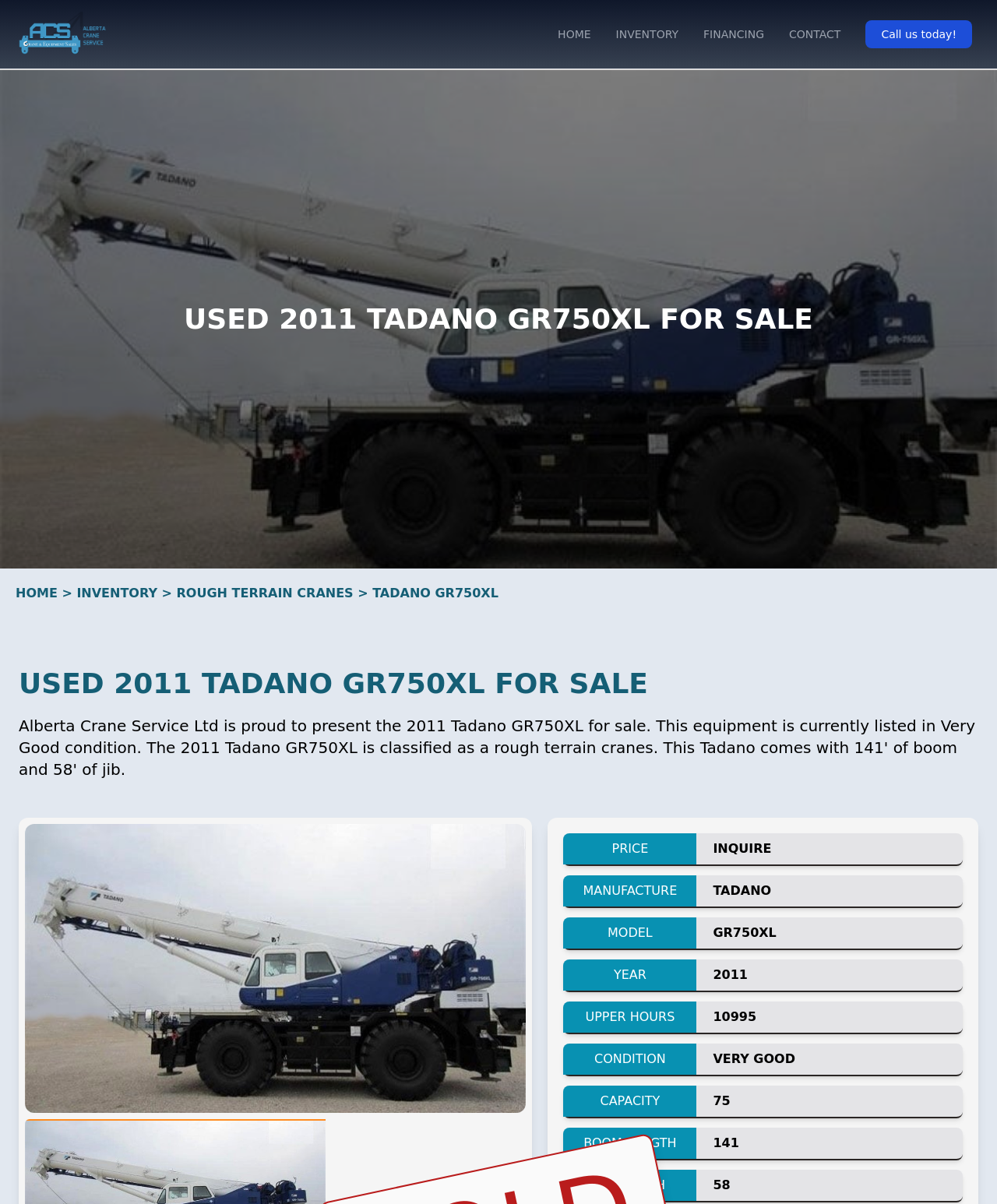Give a short answer to this question using one word or a phrase:
What is the current condition of the crane?

VERY GOOD